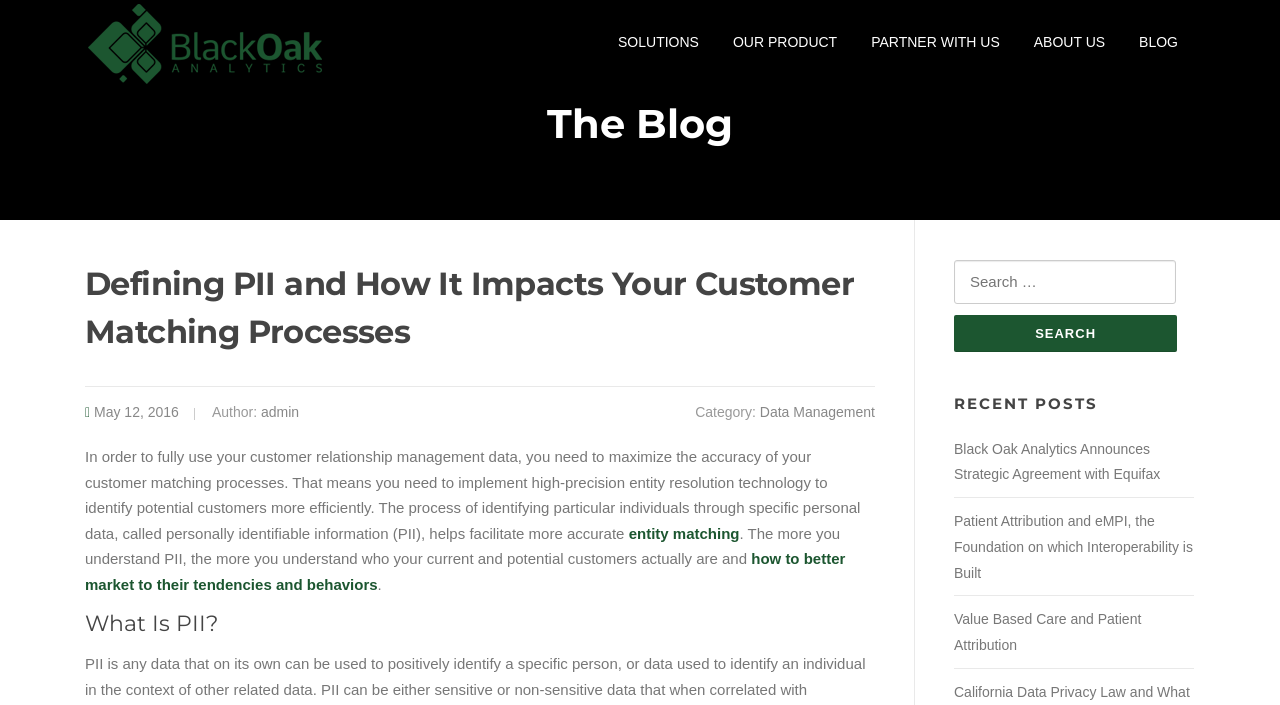Find the bounding box coordinates of the element's region that should be clicked in order to follow the given instruction: "Visit the Black Oak Analytics homepage". The coordinates should consist of four float numbers between 0 and 1, i.e., [left, top, right, bottom].

[0.066, 0.0, 0.252, 0.121]